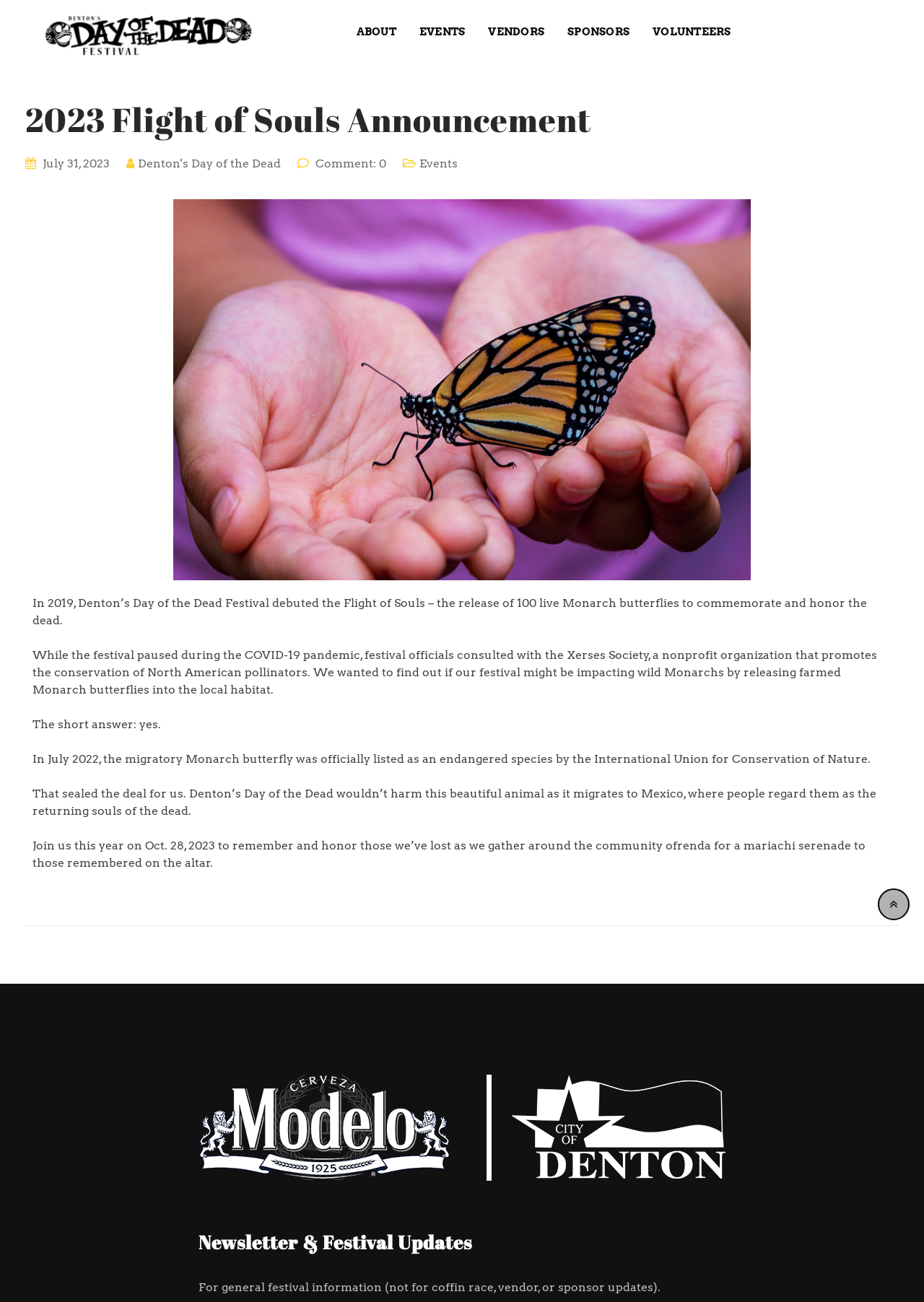What is the purpose of releasing Monarch butterflies?
Examine the image and give a concise answer in one word or a short phrase.

To commemorate and honor the dead